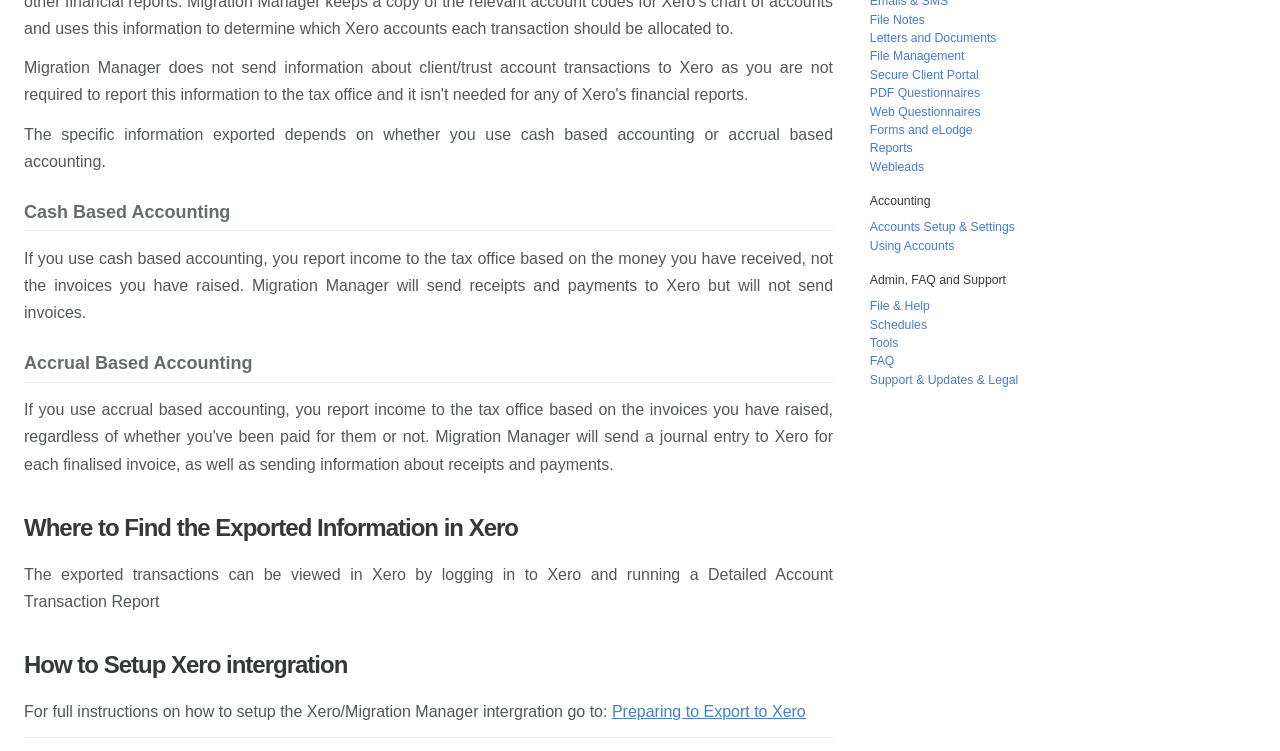What is the purpose of Migration Manager? Using the information from the screenshot, answer with a single word or phrase.

Send receipts and payments to Xero